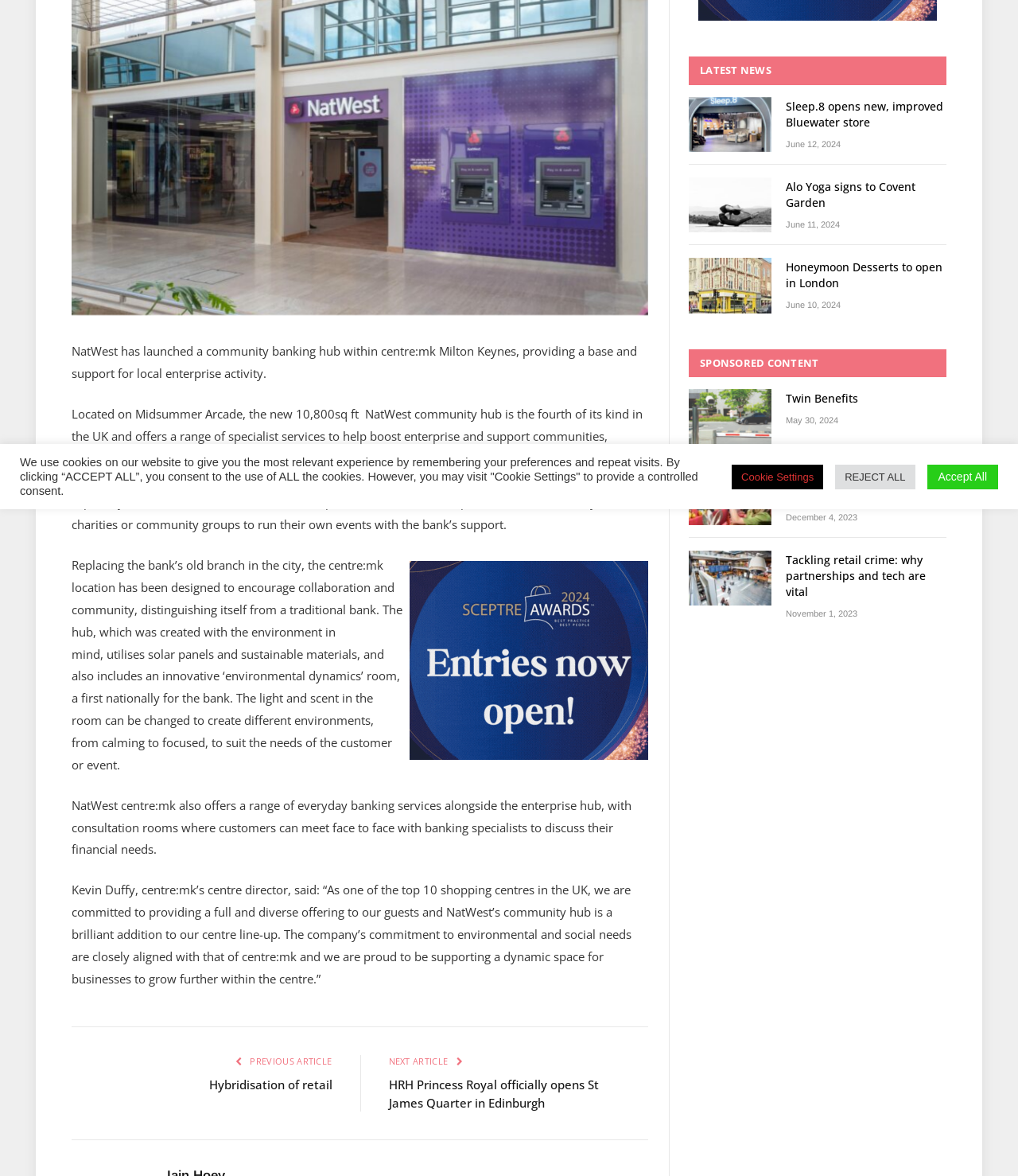Determine the bounding box coordinates in the format (top-left x, top-left y, bottom-right x, bottom-right y). Ensure all values are floating point numbers between 0 and 1. Identify the bounding box of the UI element described by: Twitter

[0.008, 0.356, 0.039, 0.383]